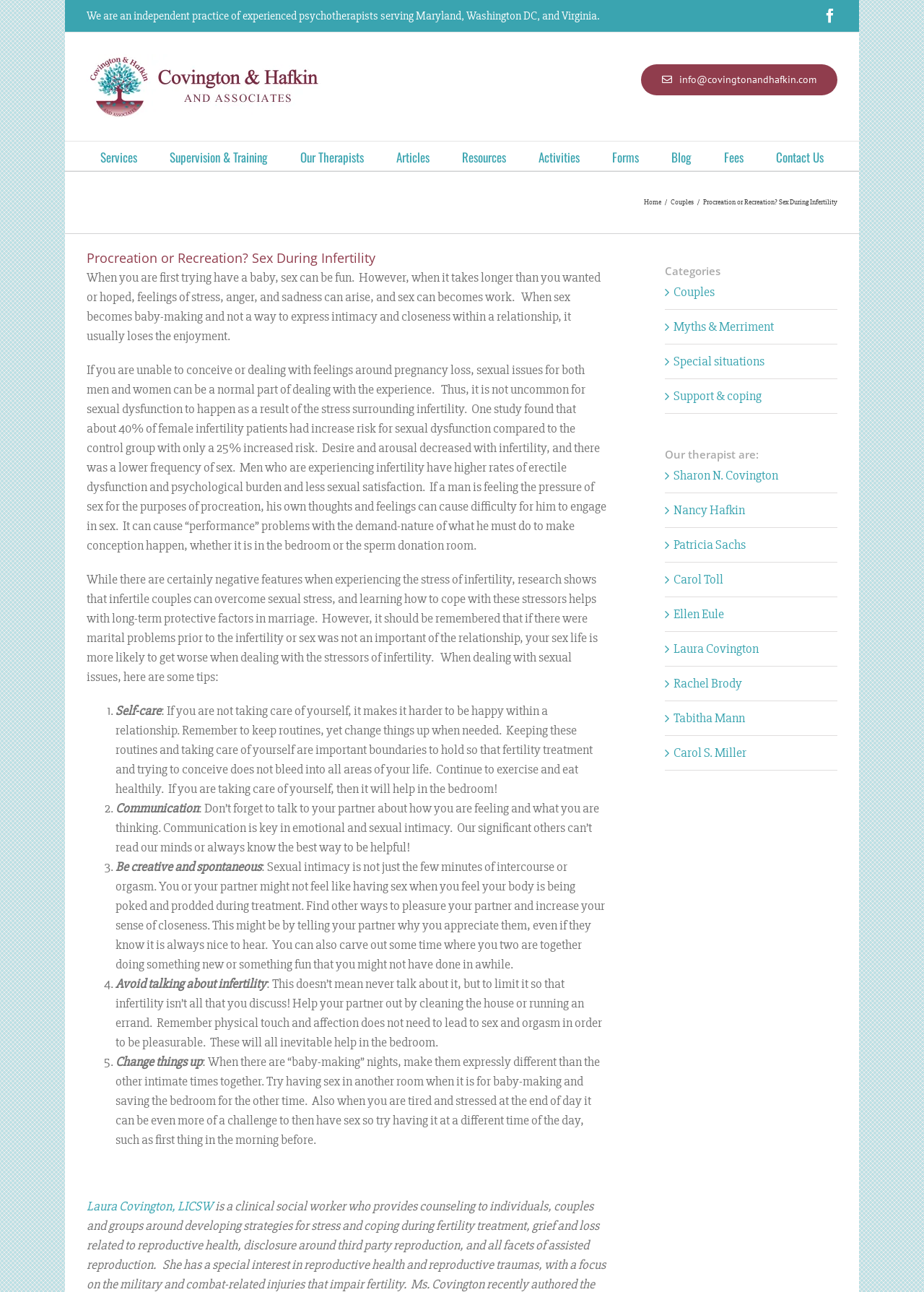Find and indicate the bounding box coordinates of the region you should select to follow the given instruction: "Click the 'Laura Covington, LICSW' link".

[0.094, 0.927, 0.23, 0.94]